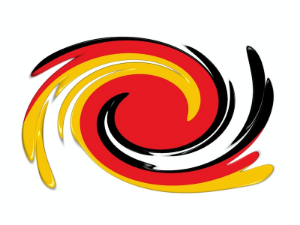What is the purpose of the yellow and black strokes in the image?
Provide a one-word or short-phrase answer based on the image.

To add depth and visual interest